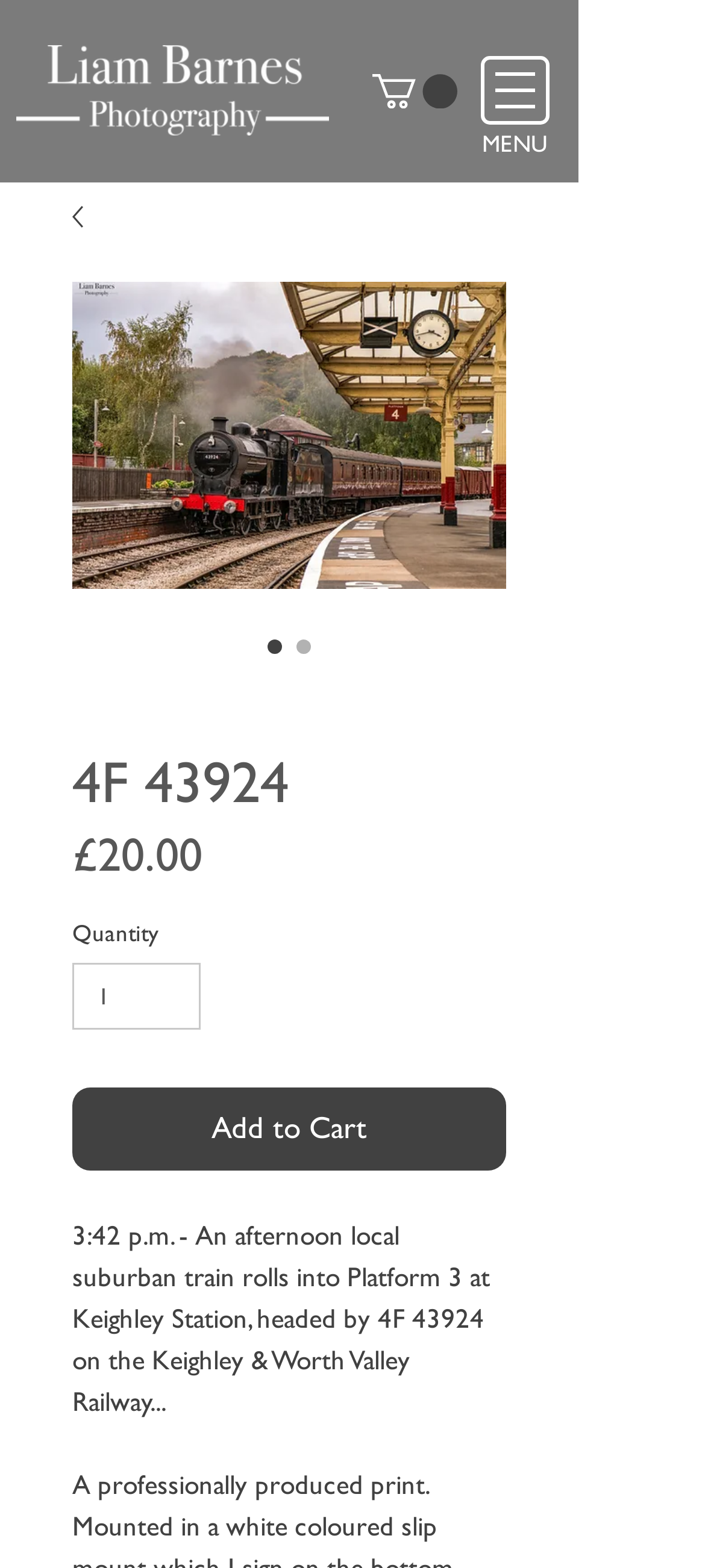What is the name of the train in the product image?
Using the image, elaborate on the answer with as much detail as possible.

I found the name of the train by looking at the image description and the radio button labels, which both mention '4F 43924'.